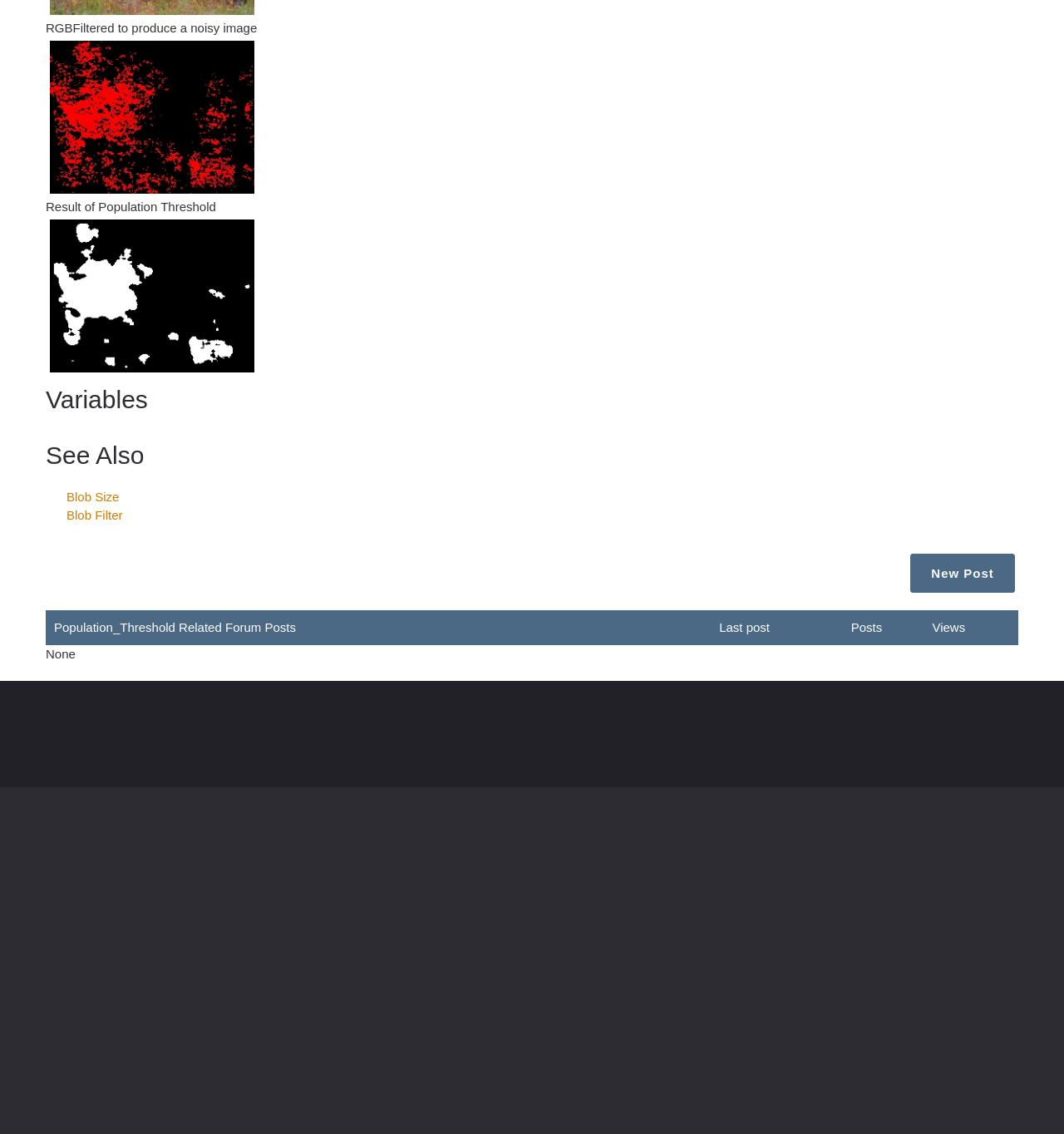Find the bounding box coordinates corresponding to the UI element with the description: "Home". The coordinates should be formatted as [left, top, right, bottom], with values as floats between 0 and 1.

[0.375, 0.807, 0.406, 0.824]